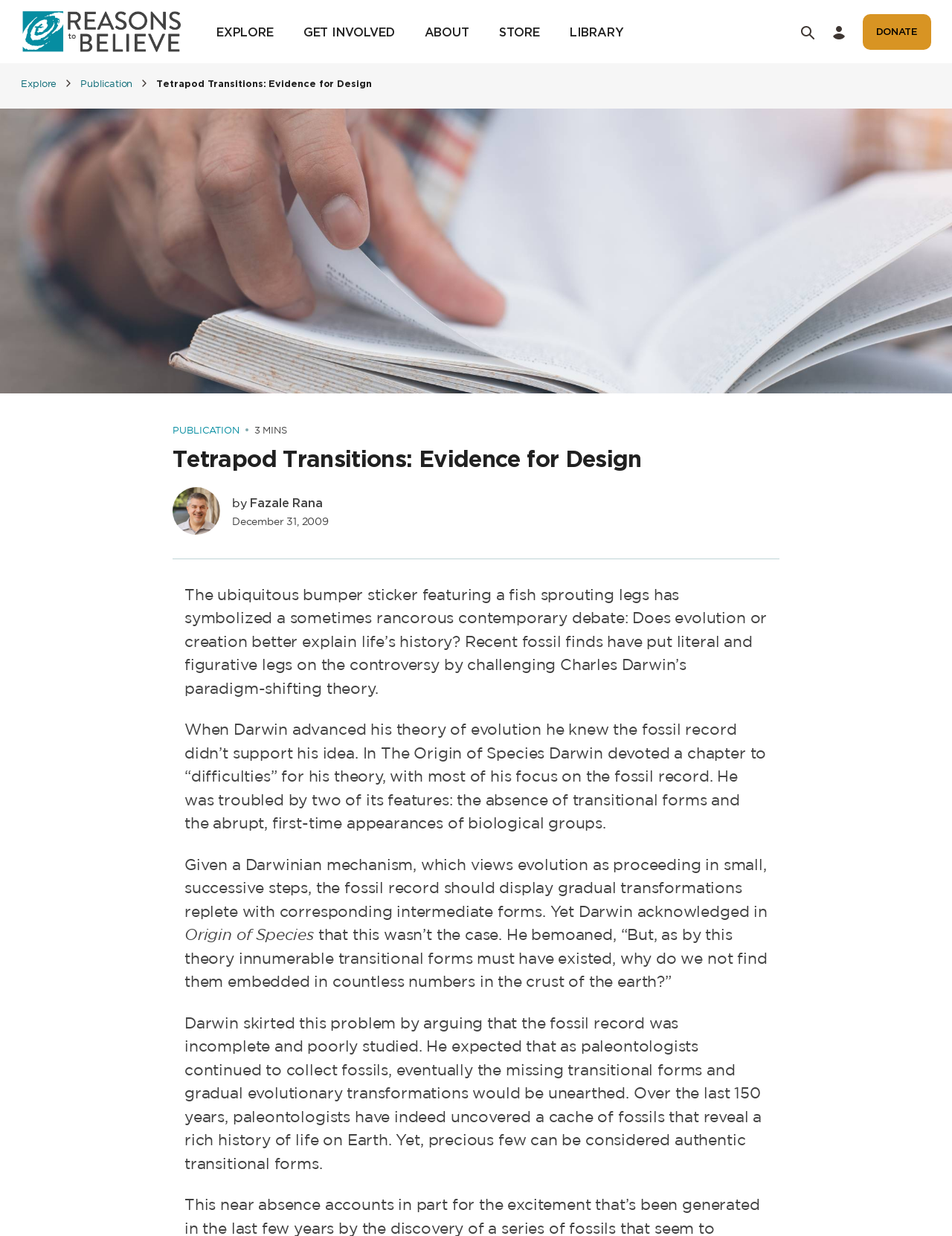Using the information shown in the image, answer the question with as much detail as possible: Who is the author of the publication?

The author of the publication is mentioned in the text of the webpage, specifically in the section that describes the publication. The author's name is Fazale Rana, and it is displayed along with the title of the publication and the date it was published.